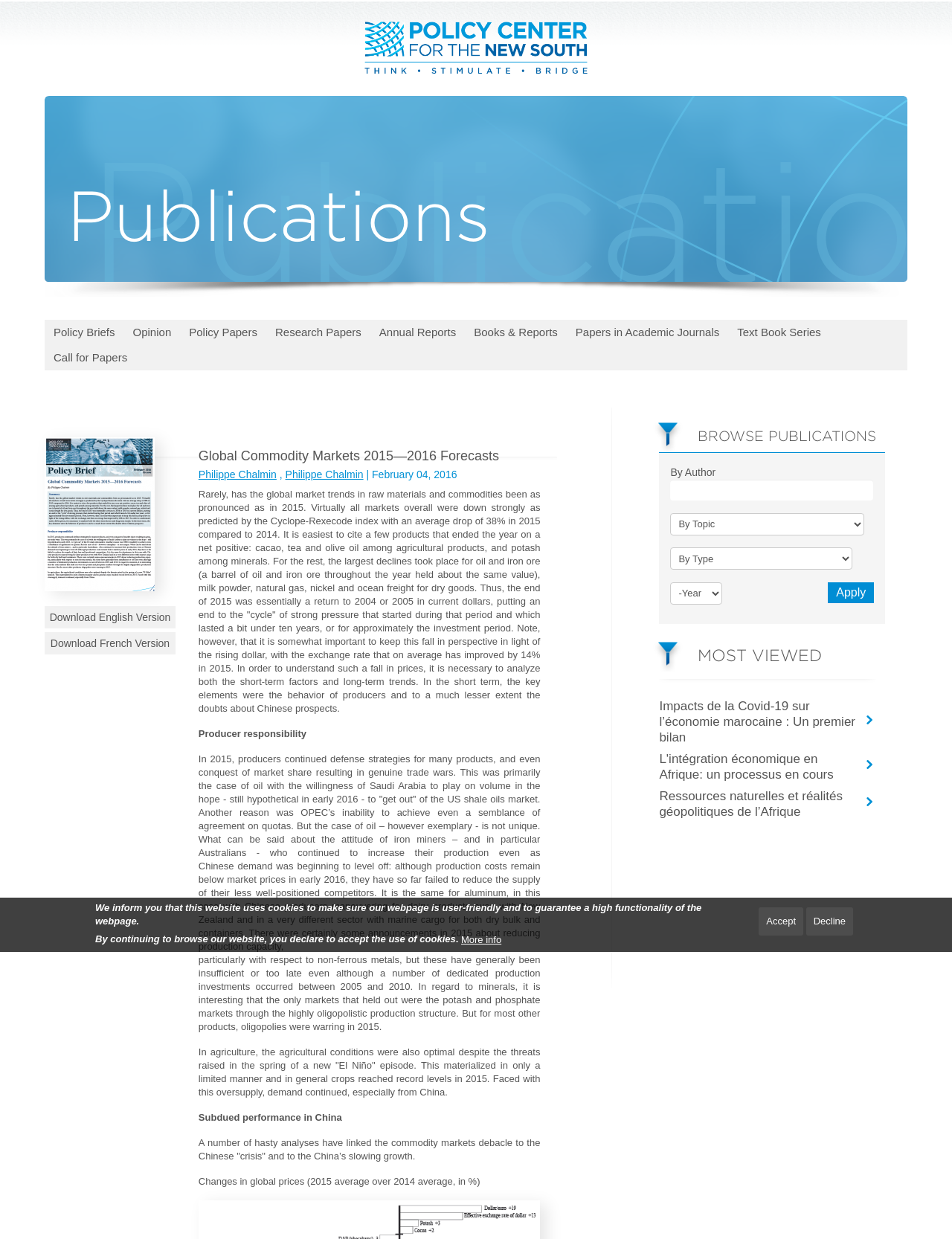Determine the bounding box for the UI element as described: "Download English Version". The coordinates should be represented as four float numbers between 0 and 1, formatted as [left, top, right, bottom].

[0.051, 0.492, 0.18, 0.504]